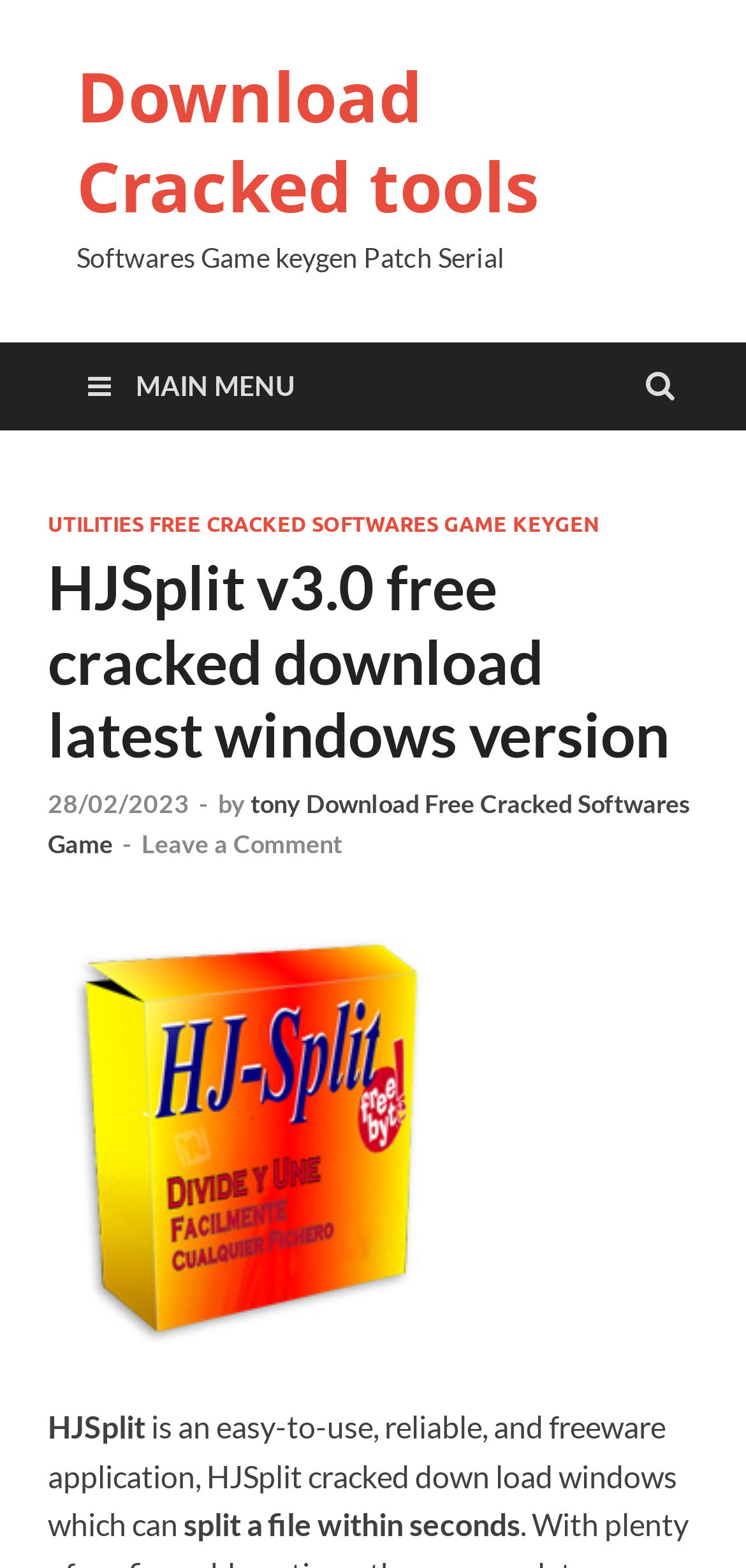Based on the provided description, "Main Menu", find the bounding box of the corresponding UI element in the screenshot.

[0.077, 0.218, 0.436, 0.274]